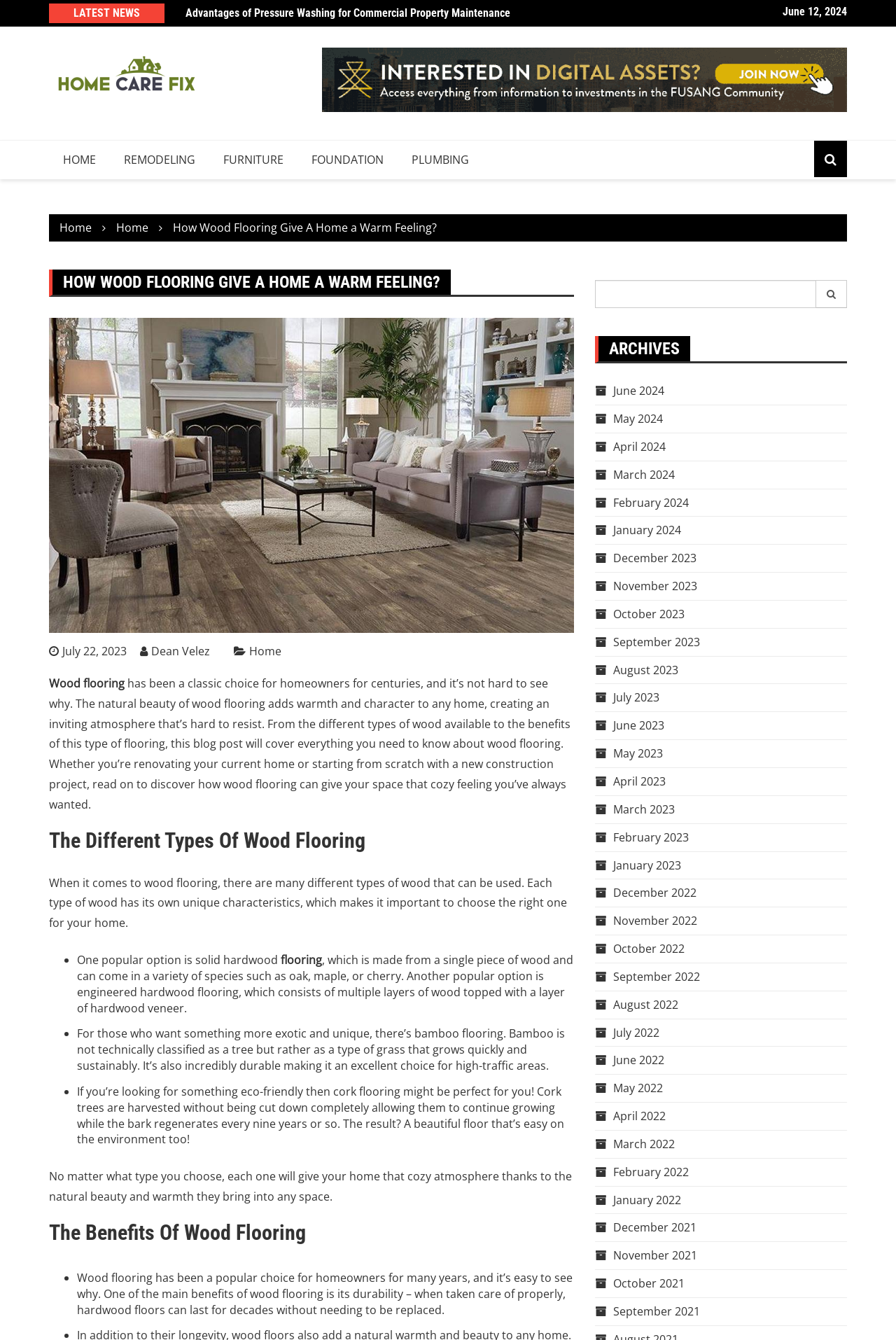Give a concise answer using one word or a phrase to the following question:
What is the category of articles listed under 'ARCHIVES'?

Monthly archives